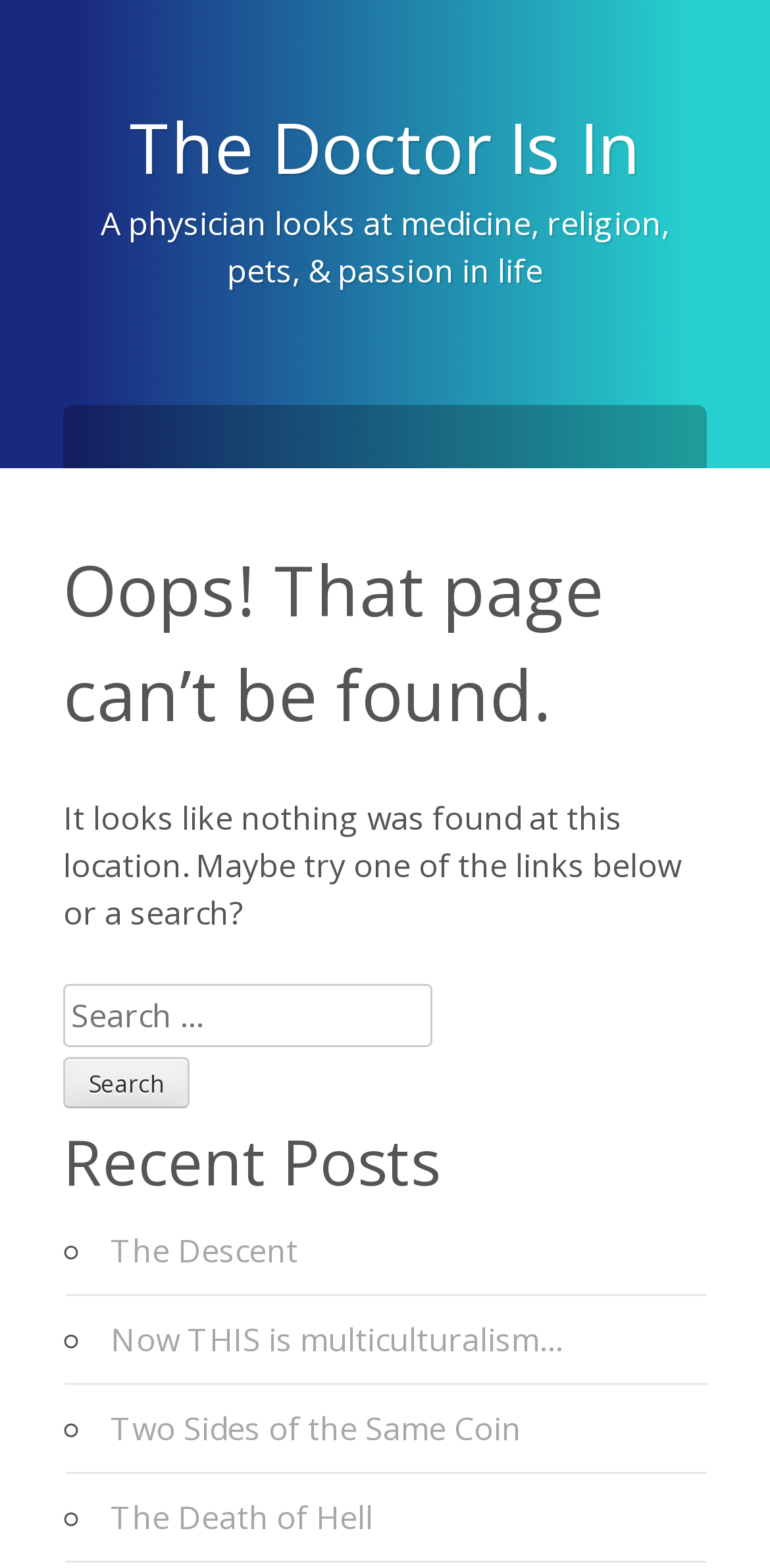Determine the bounding box for the HTML element described here: "The Descent". The coordinates should be given as [left, top, right, bottom] with each number being a float between 0 and 1.

[0.144, 0.784, 0.387, 0.812]